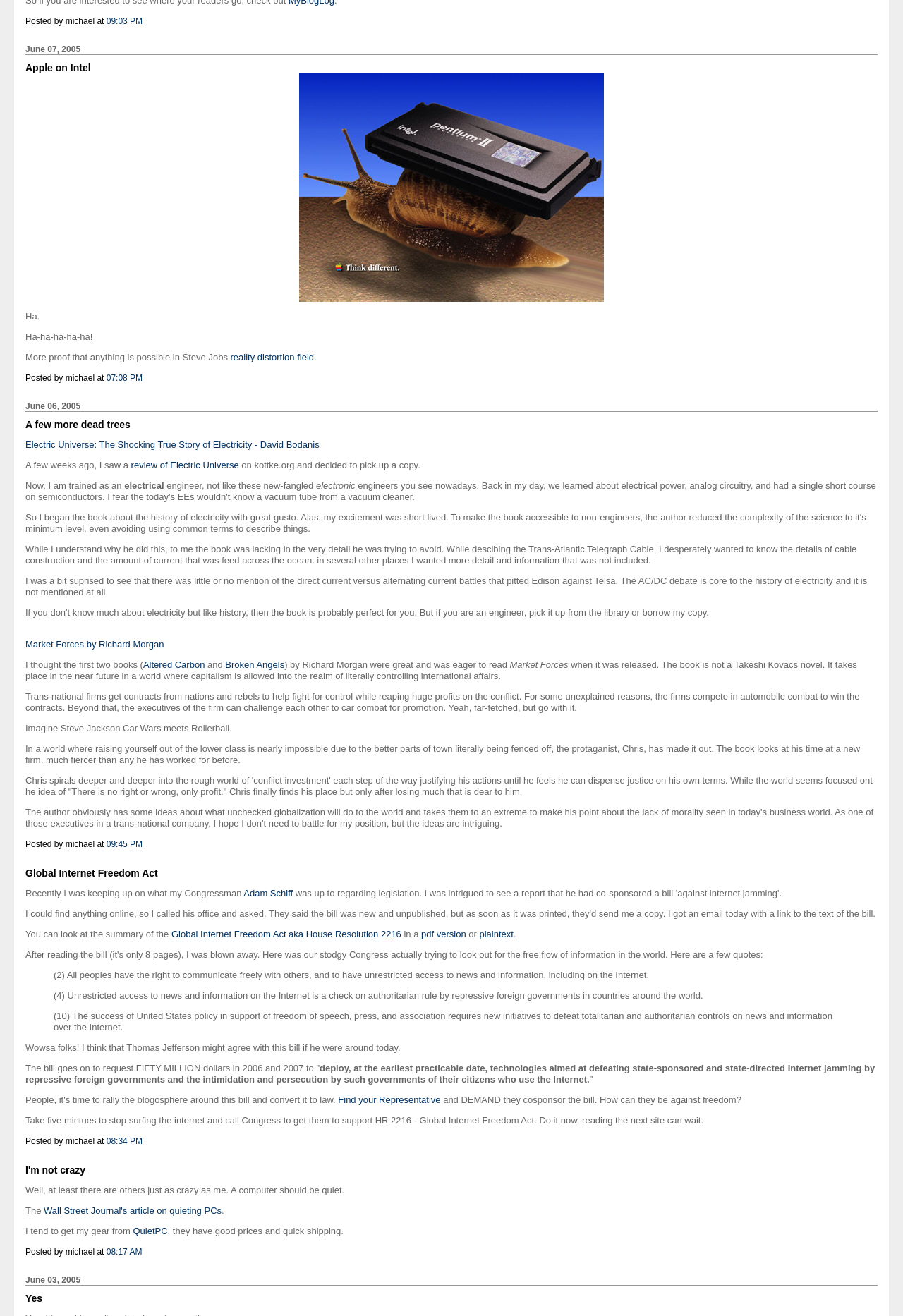What is the name of the website where michael gets his computer gear from?
Use the image to give a comprehensive and detailed response to the question.

Michael gets his computer gear from QuietPC, as indicated by the text 'I tend to get my gear from QuietPC, they have good prices and quick shipping'.